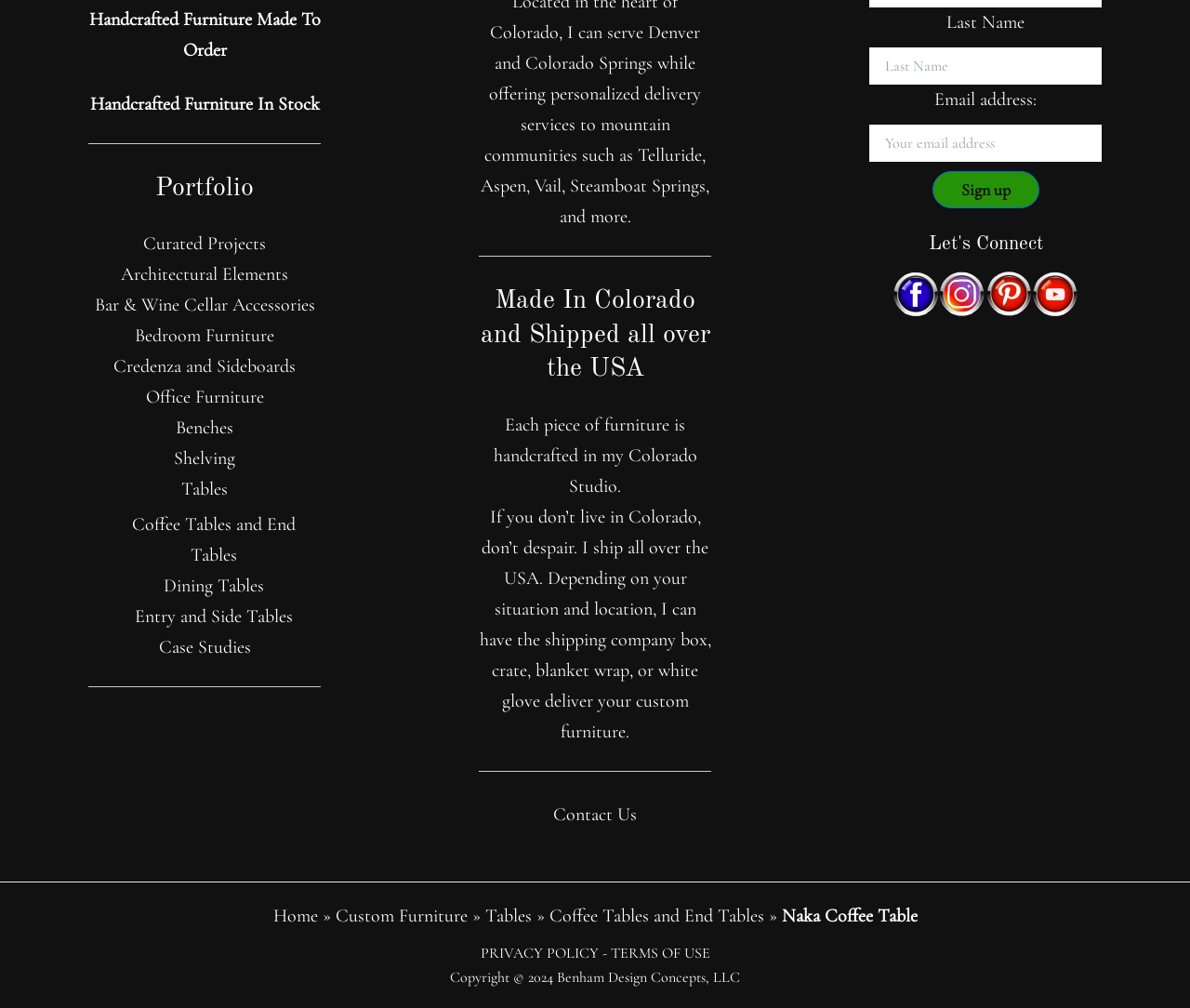Given the following UI element description: "alt="Brian Benham on Instagram"", find the bounding box coordinates in the webpage screenshot.

[0.789, 0.278, 0.828, 0.3]